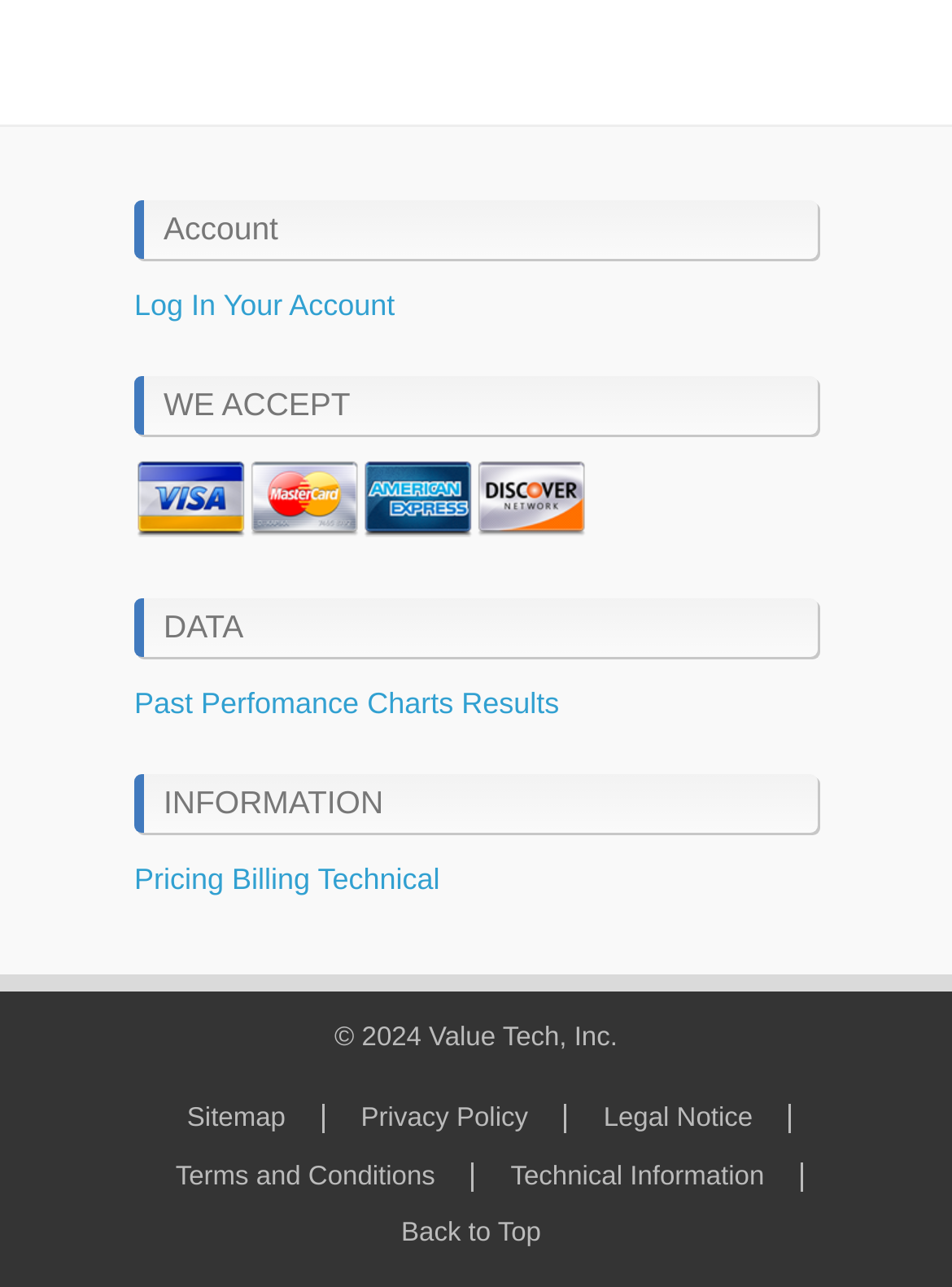Pinpoint the bounding box coordinates of the clickable area needed to execute the instruction: "Back to the top of the page". The coordinates should be specified as four float numbers between 0 and 1, i.e., [left, top, right, bottom].

[0.393, 0.948, 0.607, 0.97]